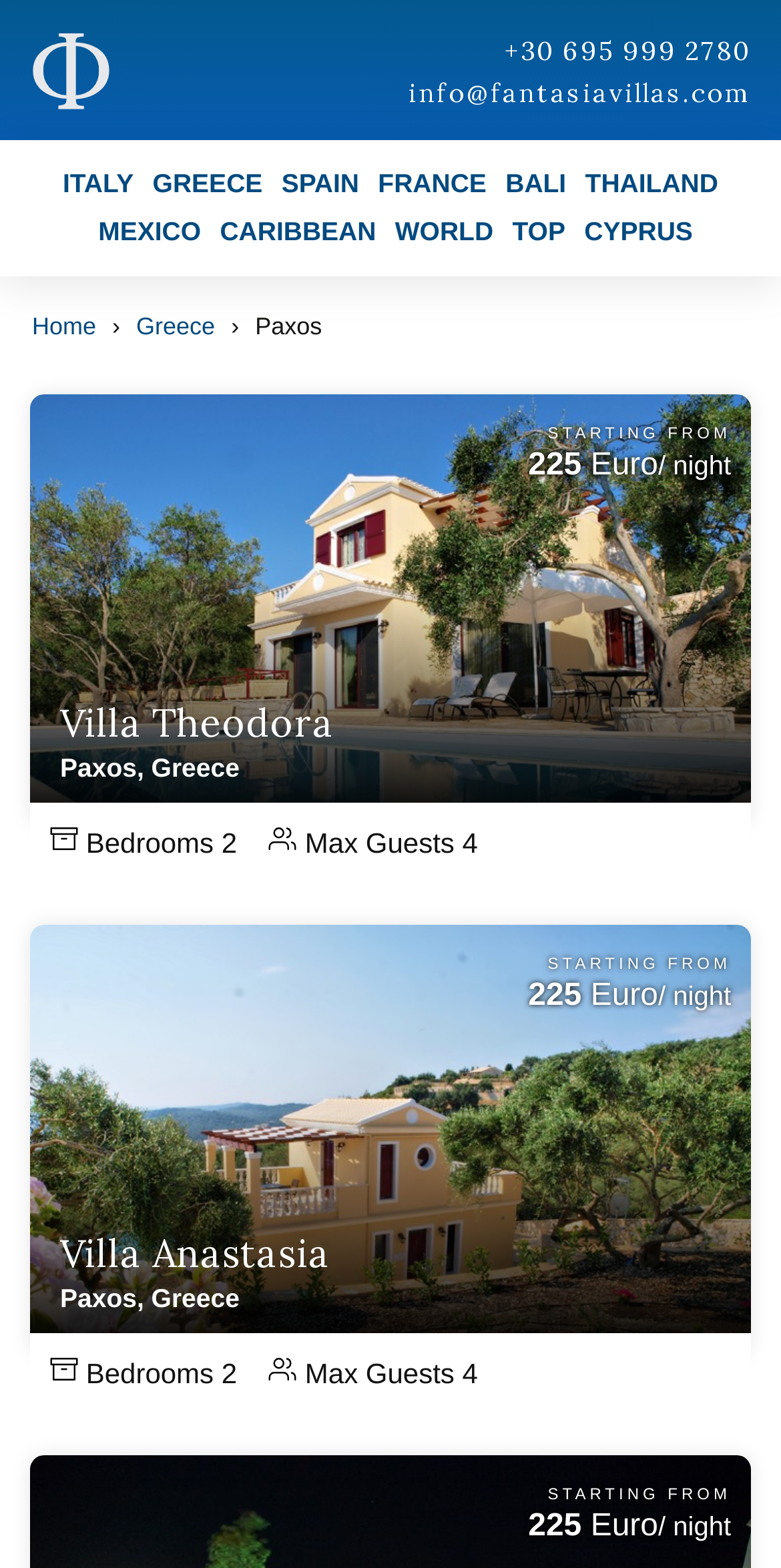Determine the bounding box coordinates of the region to click in order to accomplish the following instruction: "Contact Fantasia Villas via phone". Provide the coordinates as four float numbers between 0 and 1, specifically [left, top, right, bottom].

[0.646, 0.022, 0.962, 0.043]